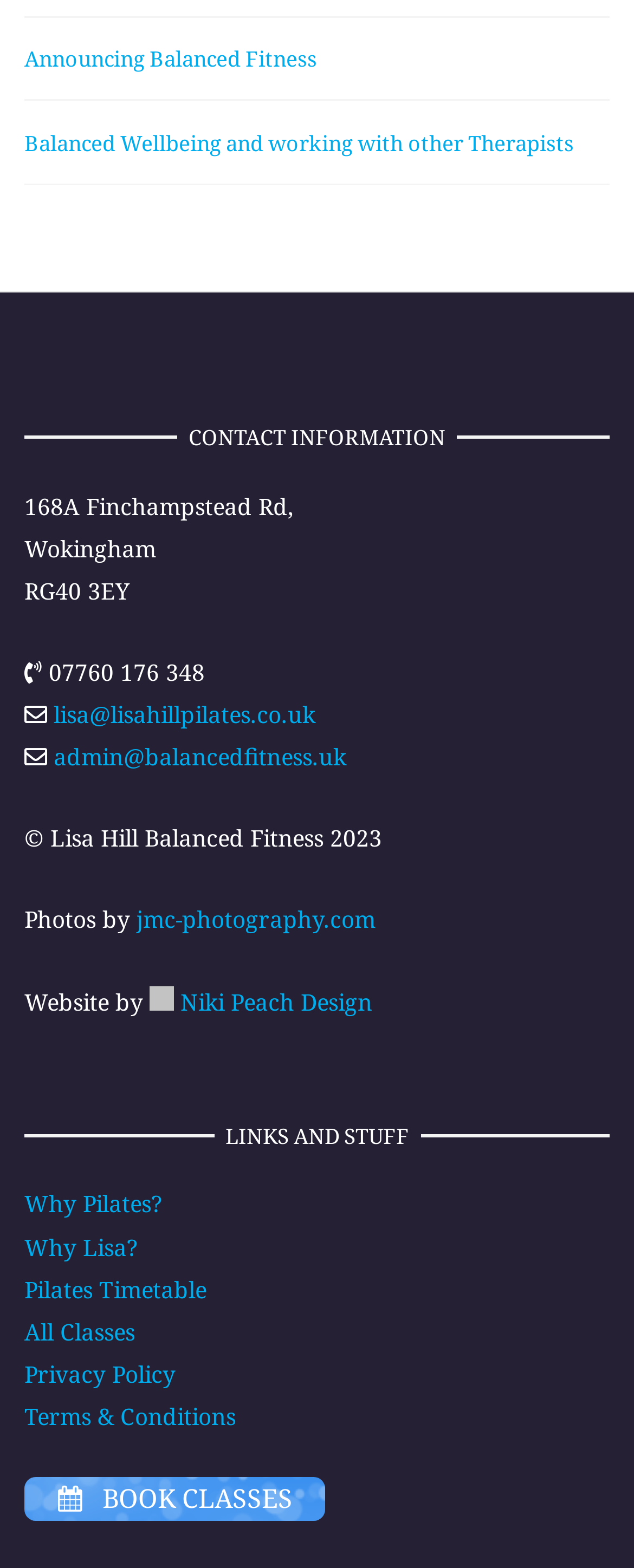Provide the bounding box coordinates for the specified HTML element described in this description: "Privacy Policy". The coordinates should be four float numbers ranging from 0 to 1, in the format [left, top, right, bottom].

[0.038, 0.866, 0.277, 0.886]